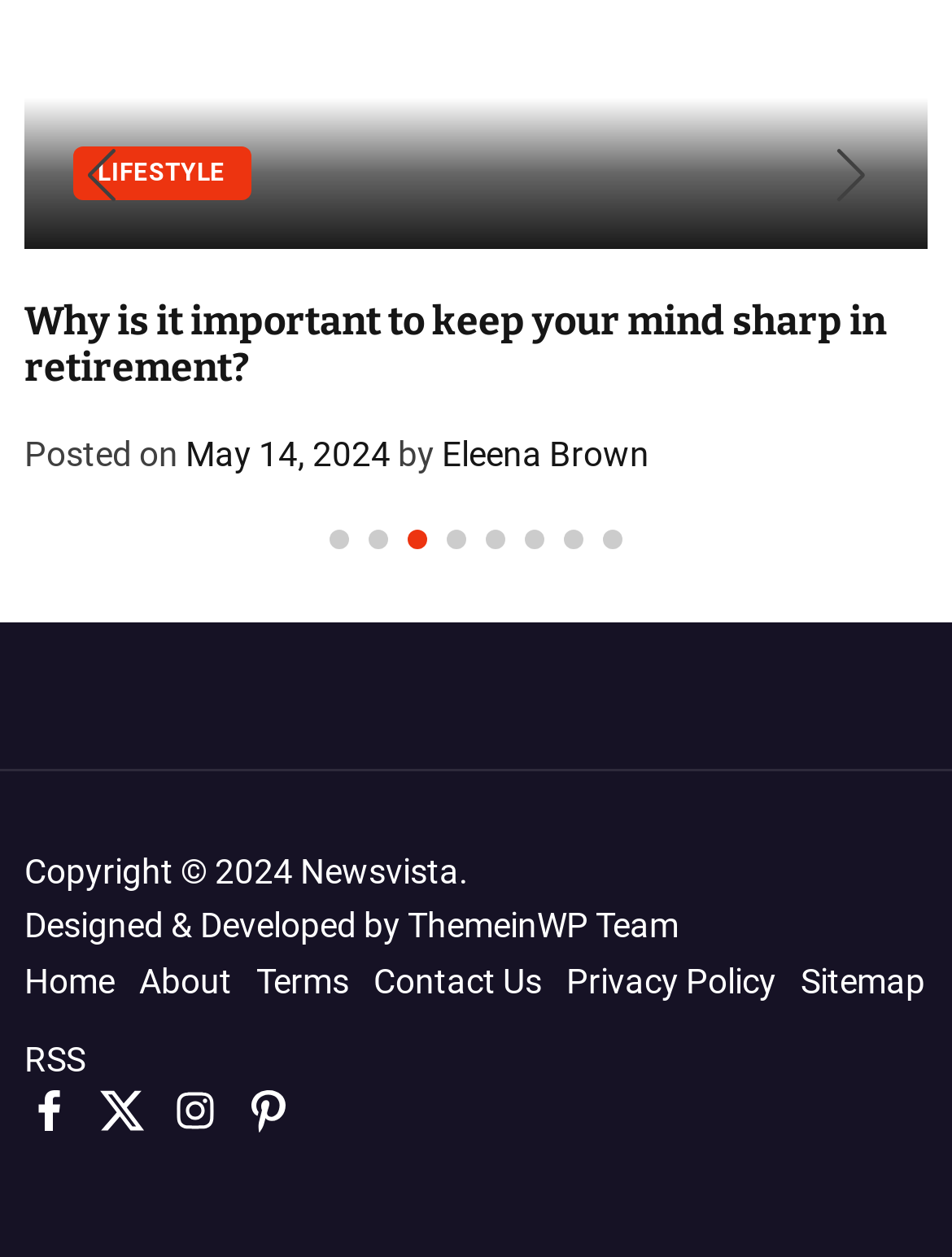What is the name of the author of the article?
Please ensure your answer is as detailed and informative as possible.

The author's name can be found in the link element with the text 'Eleena Brown' which is a child of the 'by' static text element.